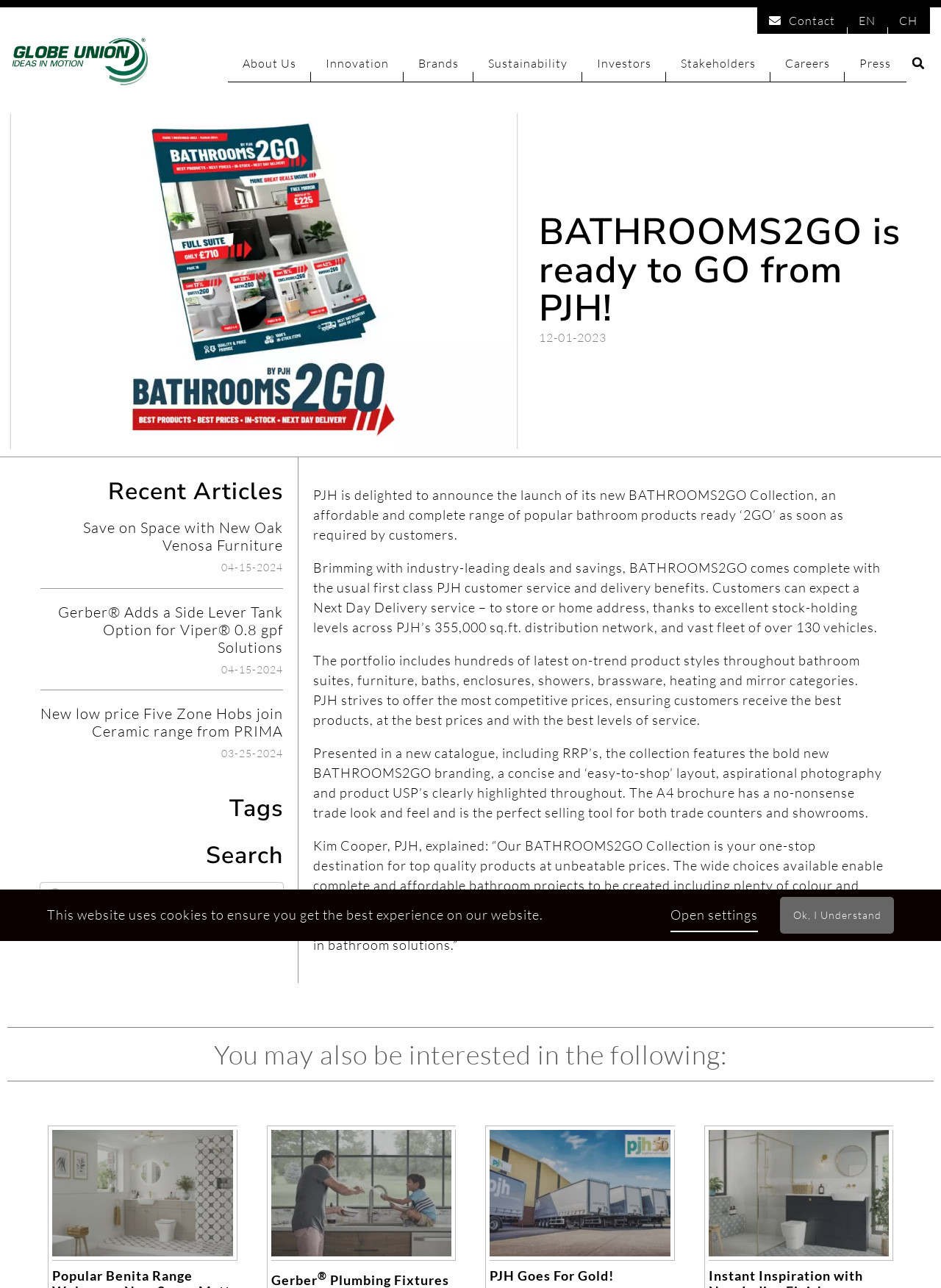Using the elements shown in the image, answer the question comprehensively: What is the purpose of the new catalogue?

The webpage describes the new catalogue as a concise and 'easy-to-shop' layout, with aspirational photography and product USP's clearly highlighted throughout, making it a perfect selling tool for both trade counters and showrooms.